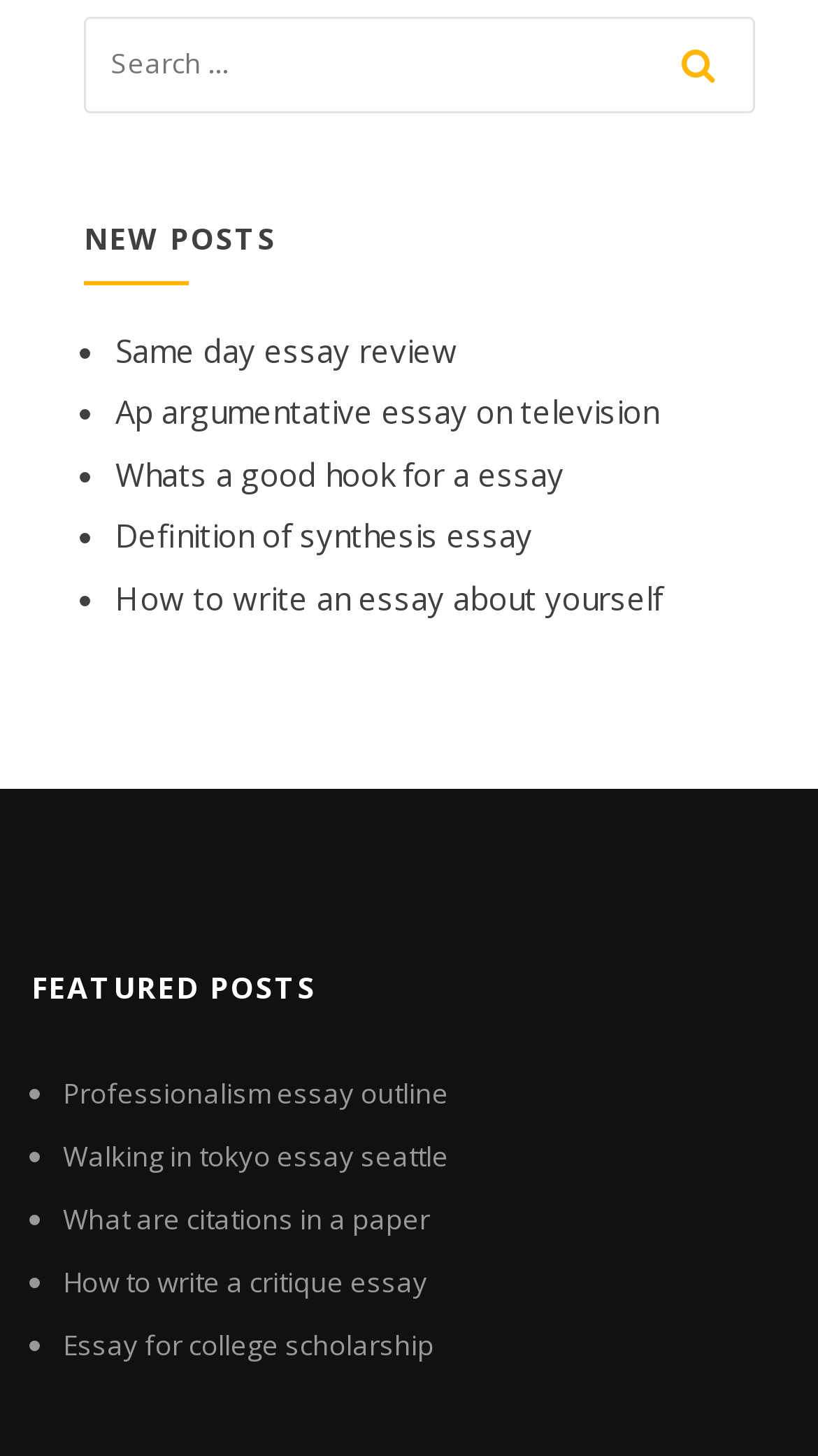What is the first link under 'NEW POSTS'?
Provide a one-word or short-phrase answer based on the image.

Same day essay review